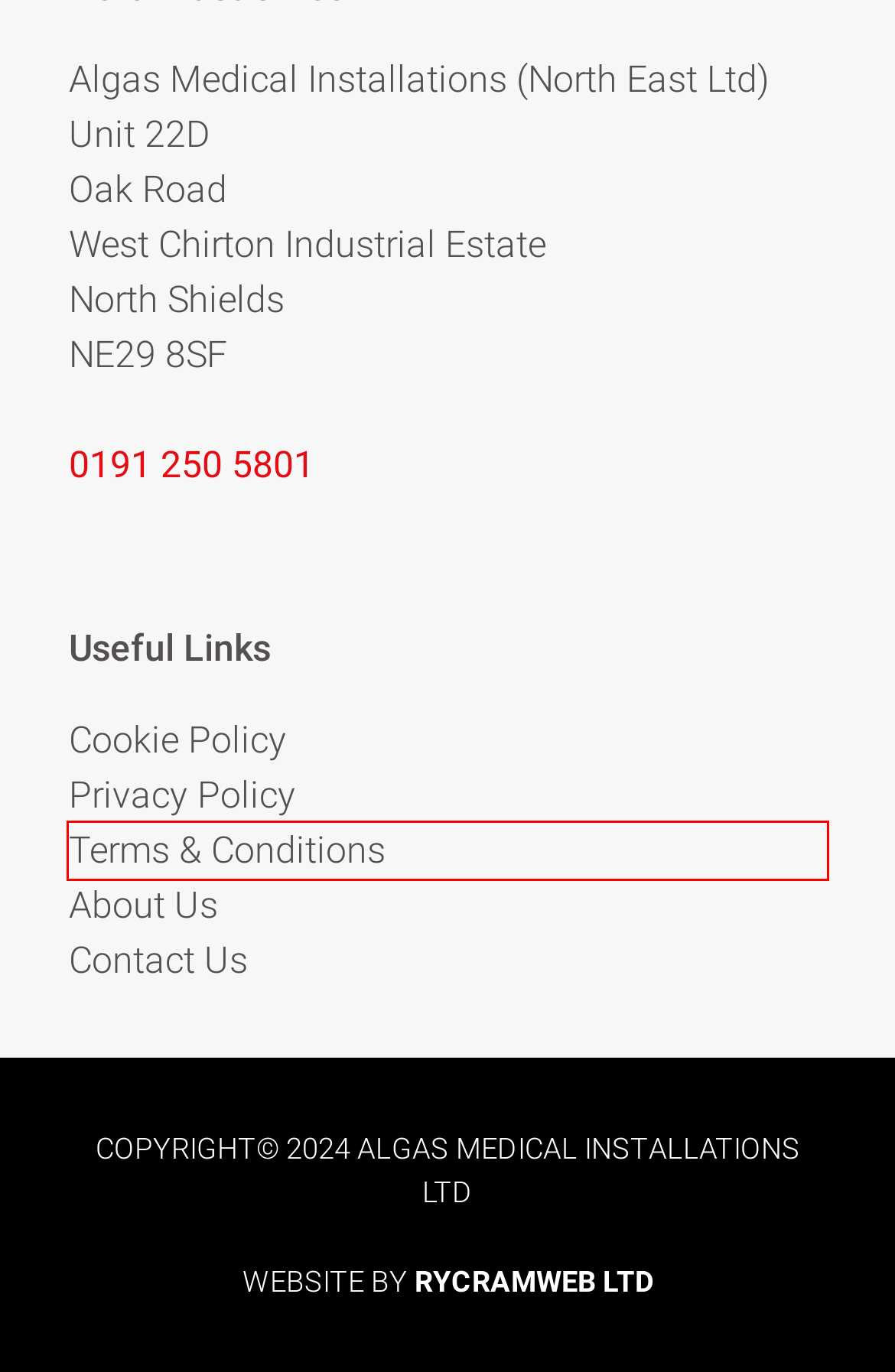Examine the screenshot of a webpage with a red bounding box around a UI element. Select the most accurate webpage description that corresponds to the new page after clicking the highlighted element. Here are the choices:
A. Our History – Algas Group
B. Dumfries & Galloway Royal Infirmary, Dumfries – Algas Group
C. Rycramweb Ltd - Responsive Website Design
D. Terms and Conditions – Algas Group
E. Cookie Policy – Algas Group
F. Privacy Policy – Algas Group
G. Contact Us – Algas Group
H. Forth Valley College, Falkirk – Algas Group

F